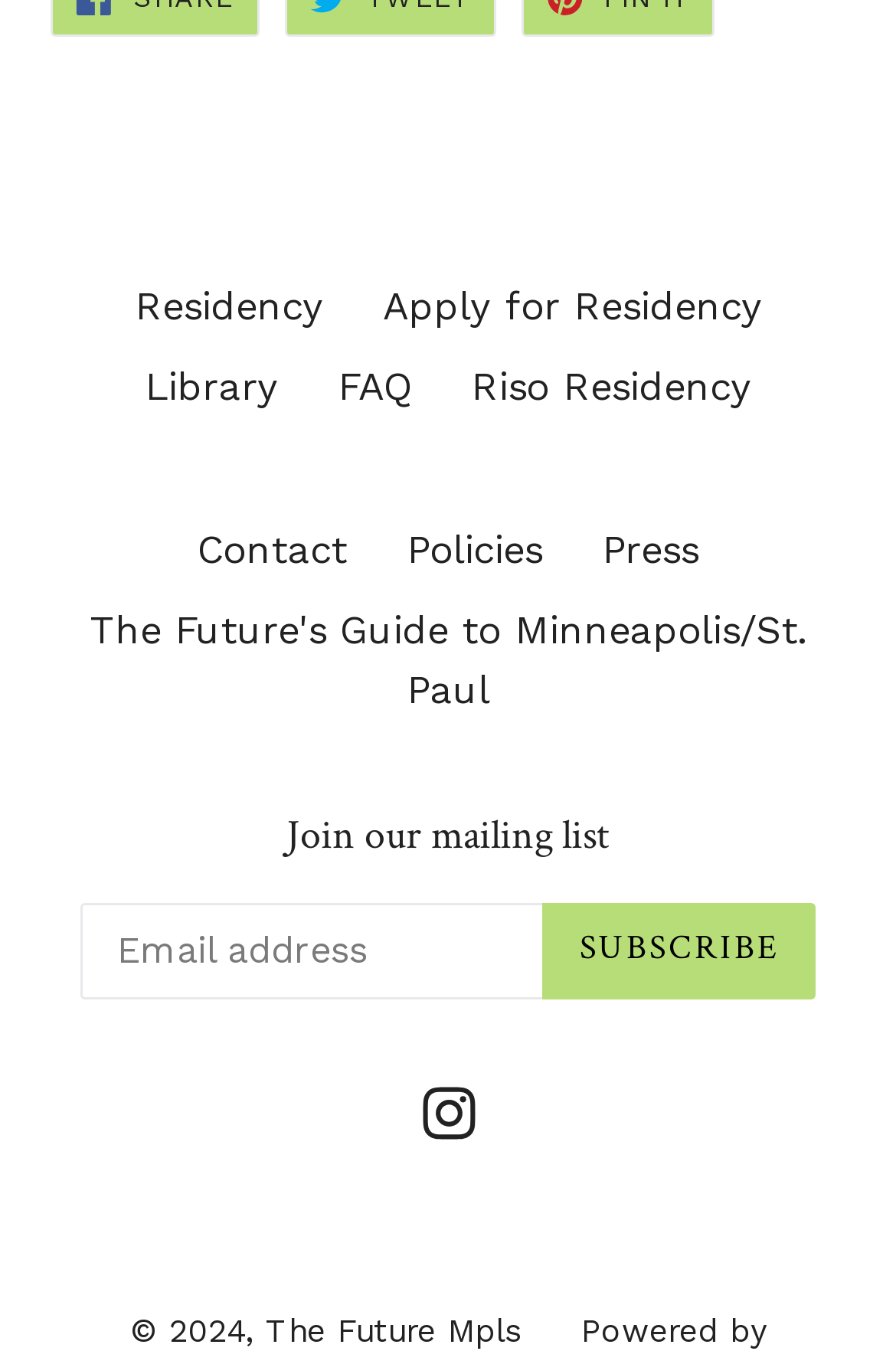Provide the bounding box coordinates of the area you need to click to execute the following instruction: "Subscribe to the mailing list".

[0.606, 0.668, 0.91, 0.739]